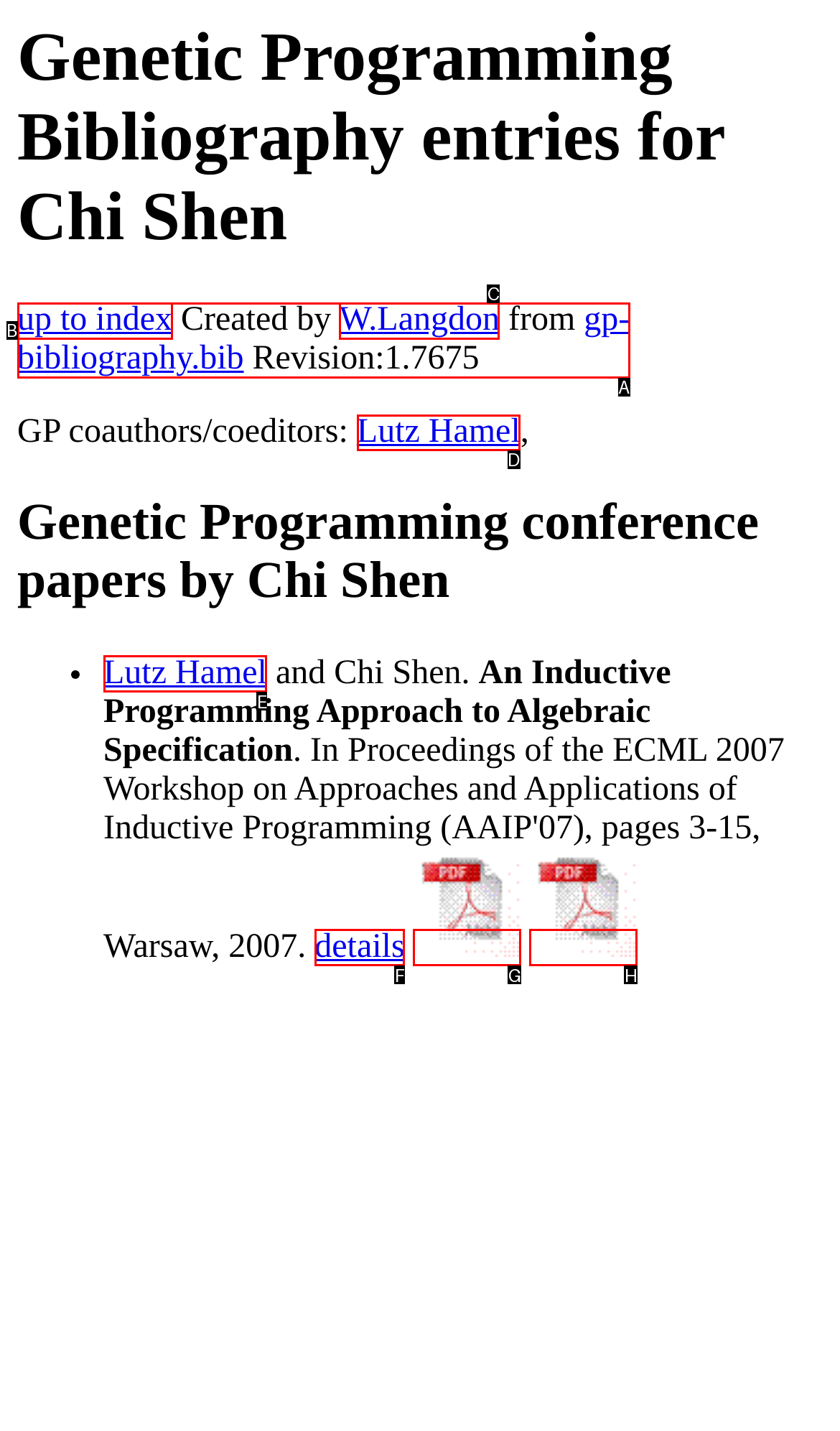Tell me the letter of the UI element I should click to accomplish the task: check coauthor Lutz Hamel's page based on the choices provided in the screenshot.

D